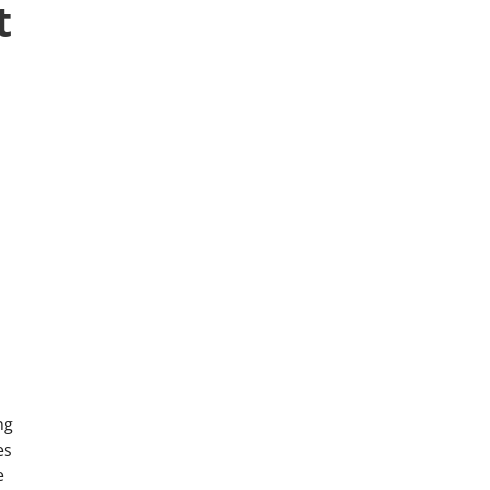What type of enthusiasts is the Toy Gun Sight targeted towards?
Look at the image and construct a detailed response to the question.

According to the caption, the Toy Gun Sight is specifically targeted towards airsoft enthusiasts and hobbyists who seek precision in their aim. This suggests that the product is designed to cater to the needs of this particular group.